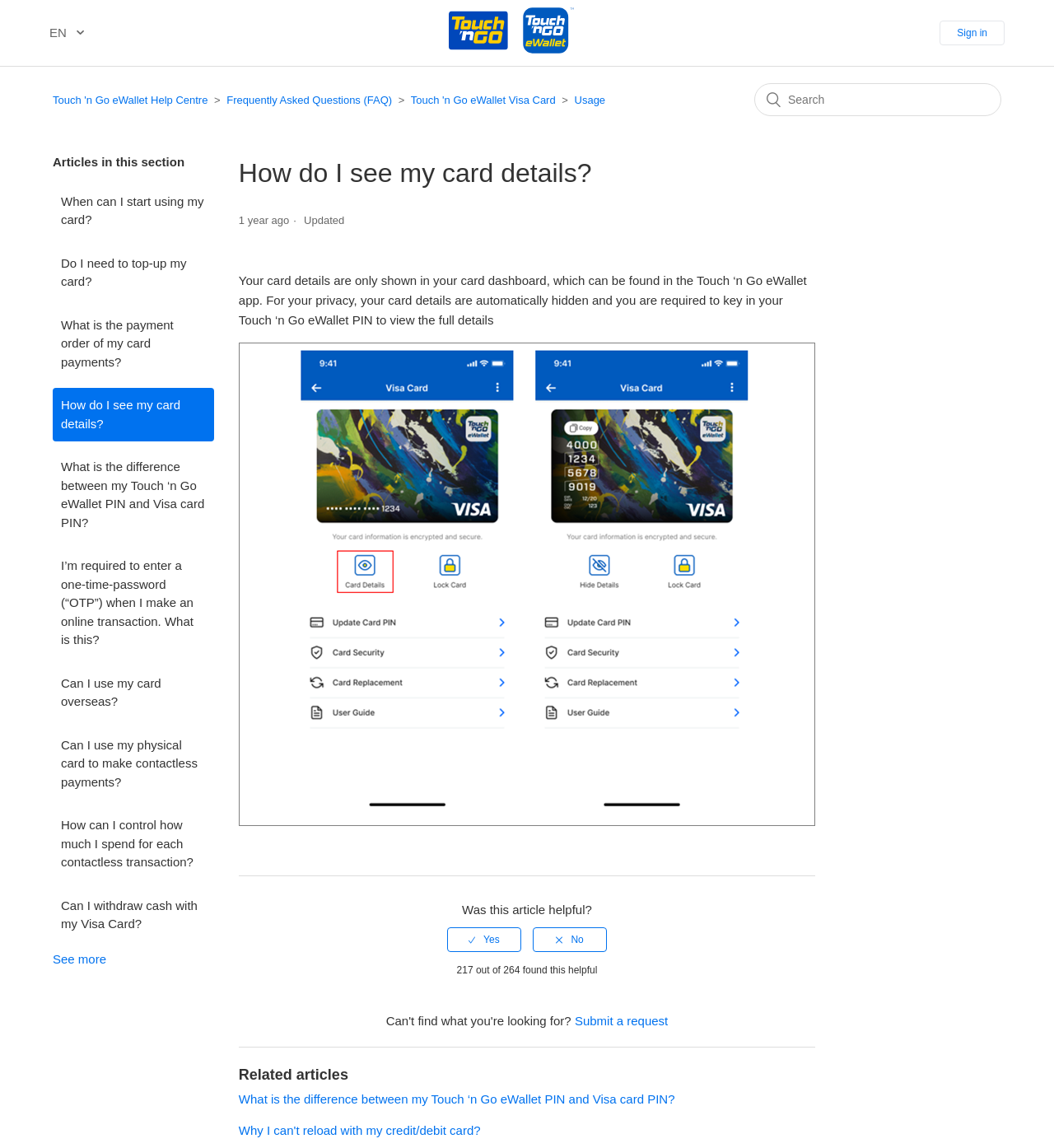Detail the features and information presented on the webpage.

This webpage is the Touch 'n Go eWallet Help Centre, which provides information and answers to frequently asked questions about the eWallet and its related services. At the top of the page, there is a navigation menu with links to the Touch 'n Go eWallet Help Centre, Frequently Asked Questions (FAQ), Touch 'n Go eWallet Visa Card, and Usage. 

On the top right corner, there is a search bar where users can search for specific topics. Below the navigation menu, there is a section titled "Articles in this section" that lists several links to related articles, including "When can I start using my card?", "Do I need to top-up my card?", and "How do I see my card details?".

The main content of the page is an article titled "How do I see my card details?", which explains that card details are only shown in the card dashboard within the Touch 'n Go eWallet app and can be viewed after entering the Touch 'n Go eWallet PIN. The article also includes an image and a table.

At the bottom of the page, there is a section that asks users if the article was helpful, with options to select "Yes" or "No". There is also a link to submit a request and a section titled "Related articles" that lists links to other related topics, such as "What is the difference between my Touch ‘n Go eWallet PIN and Visa card PIN?" and "Why I can't reload with my credit/debit card?".